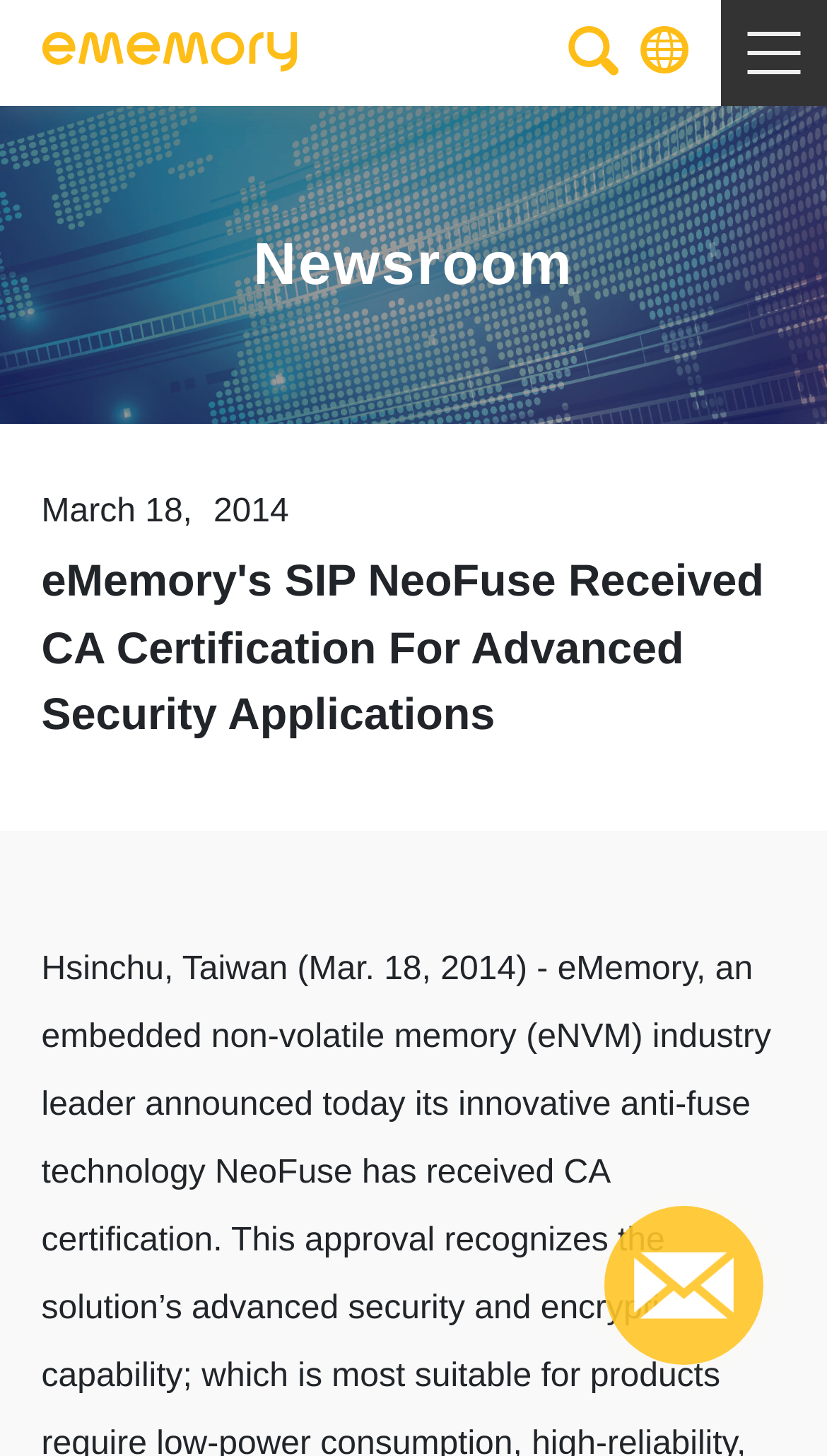Give an extensive and precise description of the webpage.

The webpage is about eMemory Technology Inc, a leading developer and provider of logic-based Non-Volatile Memory. At the top left corner, there is a link to the company's Chinese website, accompanied by a logo image. To the right of the logo, there are two social media links, represented by icons. 

Below the top section, there is a language selection menu, with options for Traditional Chinese and English, spanning the entire width of the page. 

The main content of the page is divided into two sections. On the left, there is a news section, headed by a "Newsroom" title. The news section features a news article with a title "eMemory's SIP NeoFuse Received CA Certification For Advanced Security Applications", dated March 18, 2014. 

On the right, there is a subscription section, where users can subscribe to the company's newsletter. The section is headed by a "Subscribe to our newsletter" title, followed by a required text box and a "Subscribe / Unsubscribe" button. 

At the bottom right corner, there is a link to the company's newsletter.